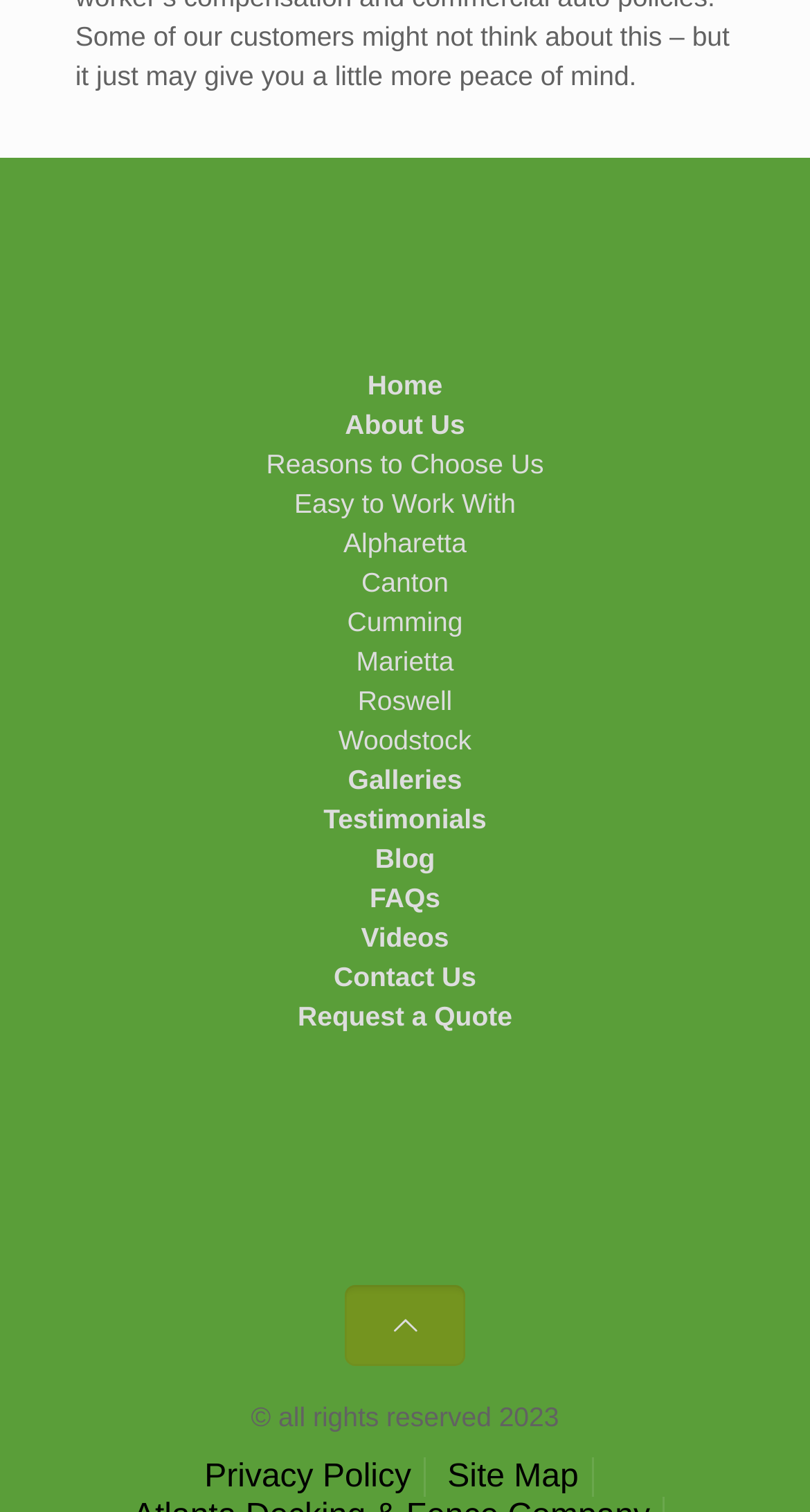Respond to the question below with a single word or phrase:
What is the copyright year mentioned on the webpage?

2023